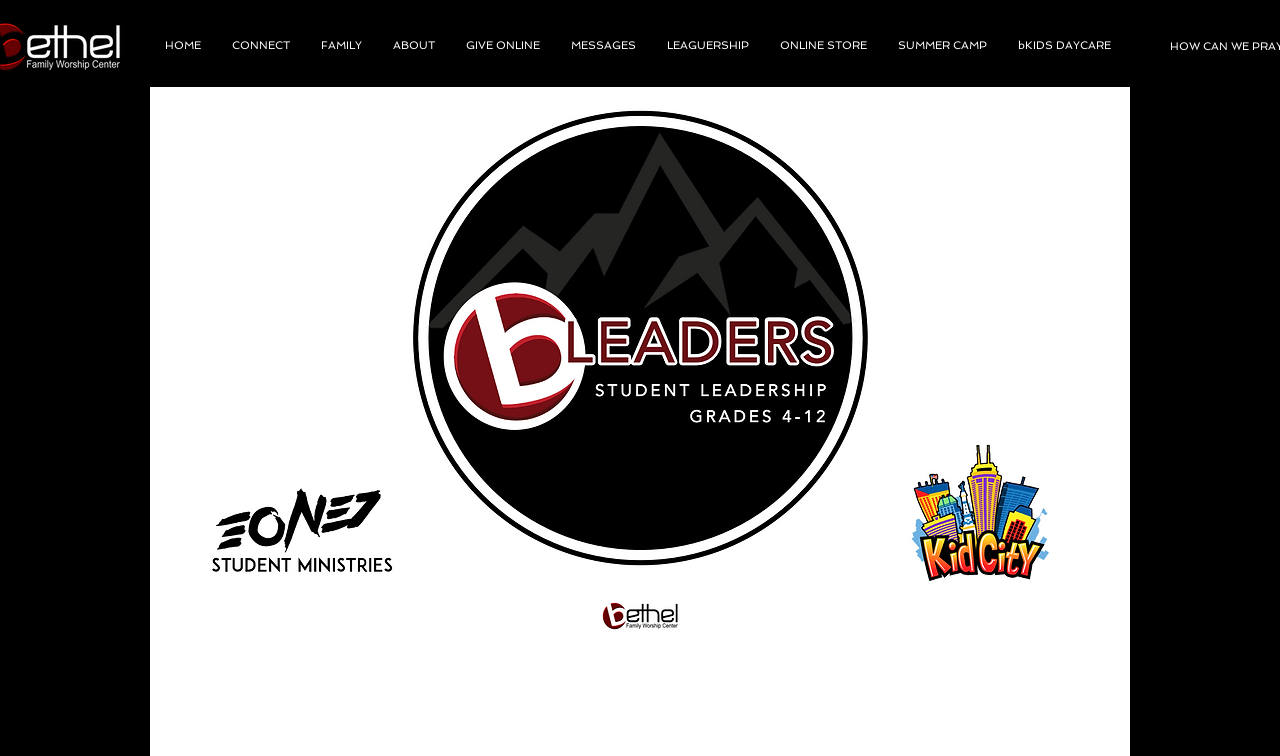What is the largest element on the webpage?
Please provide a full and detailed response to the question.

The largest element on the webpage is an image, which takes up most of the screen space. It is located below the navigation menu and has a bounding box of [0.117, 0.115, 0.882, 0.843].